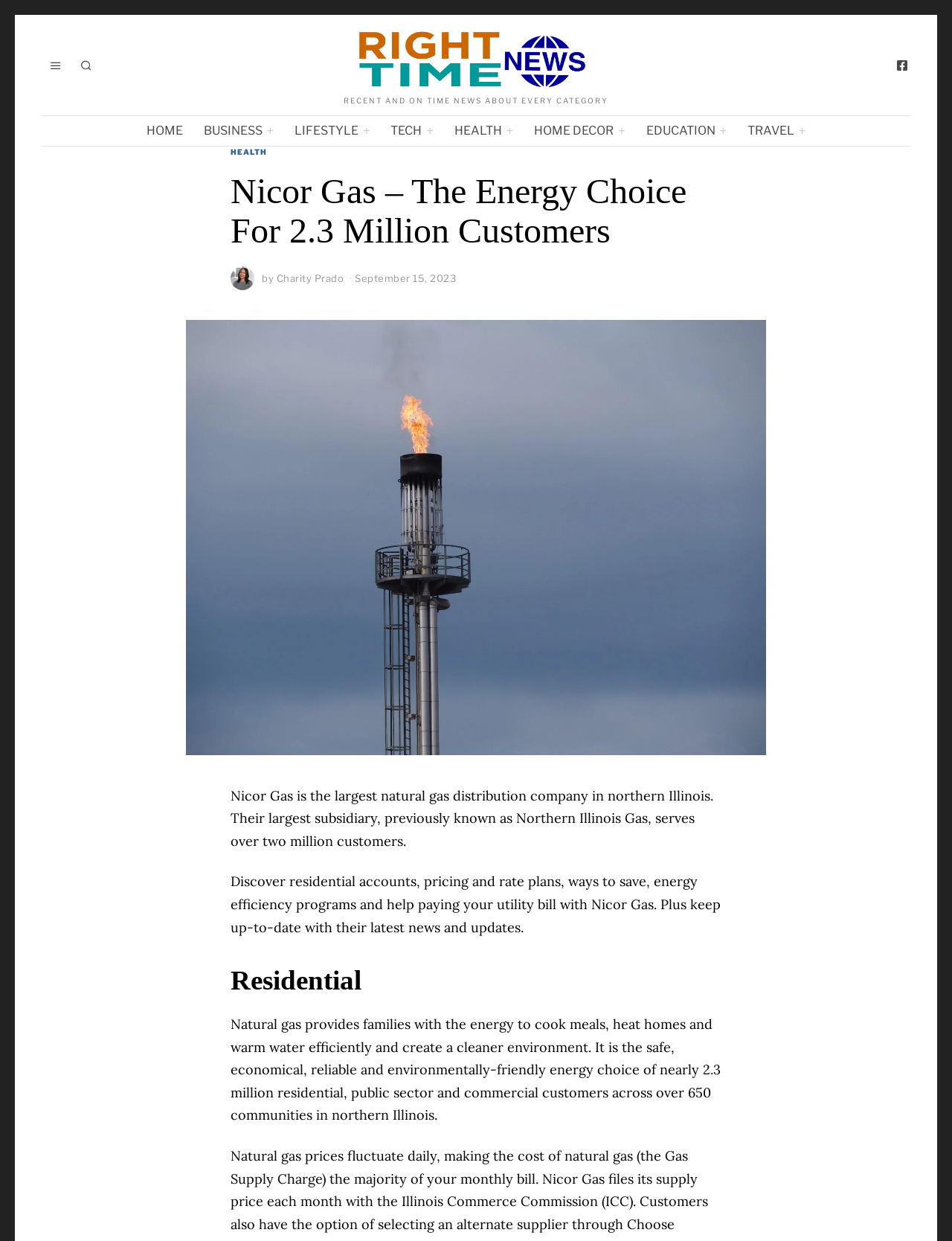Please locate the bounding box coordinates for the element that should be clicked to achieve the following instruction: "Click the RTN logo". Ensure the coordinates are given as four float numbers between 0 and 1, i.e., [left, top, right, bottom].

[0.375, 0.02, 0.625, 0.074]